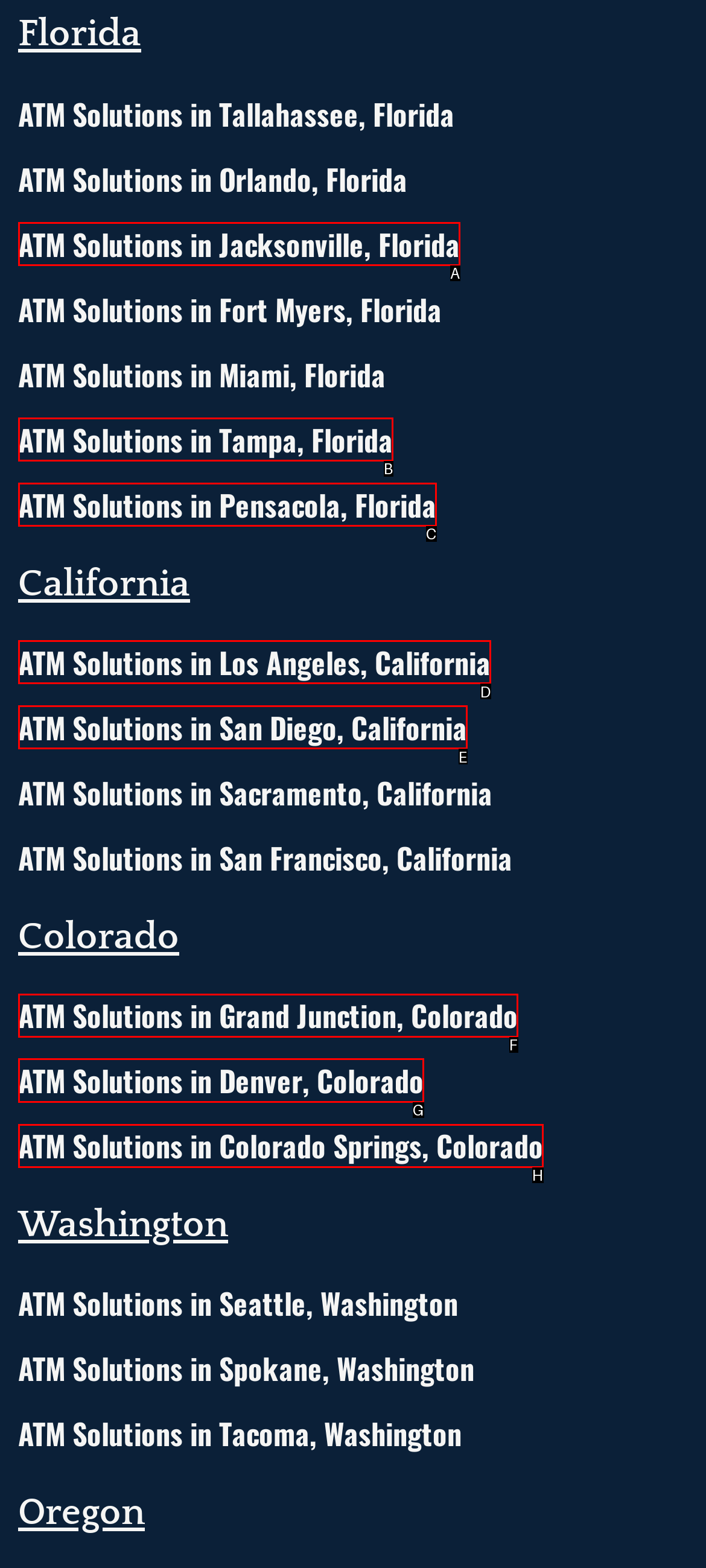Identify the letter of the UI element you need to select to accomplish the task: Go to Previous Post.
Respond with the option's letter from the given choices directly.

None